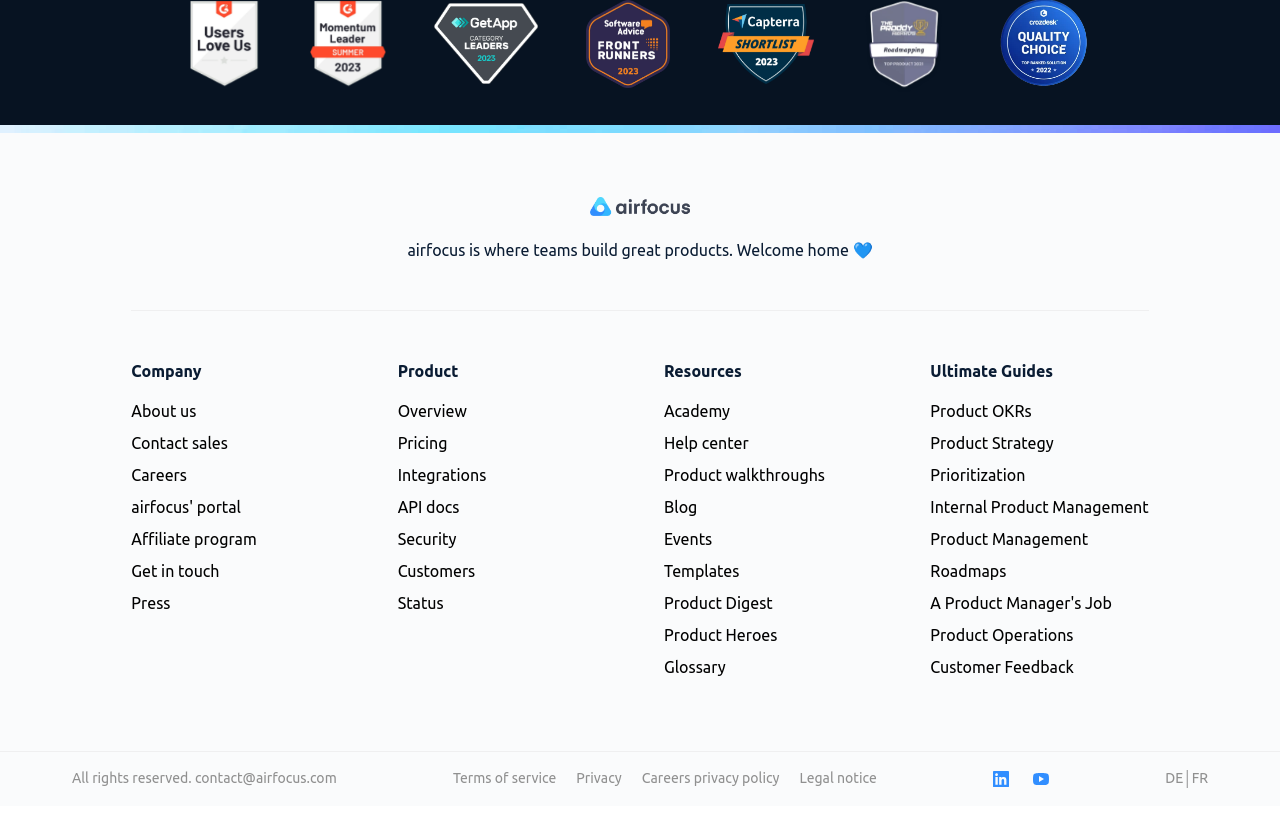How many social media links are at the bottom of the webpage?
Based on the image, answer the question with as much detail as possible.

There are three social media links at the bottom of the webpage, one is 'LinkedIn', one is 'YouTube', and the last one is not explicitly mentioned but it's likely a language selection link.